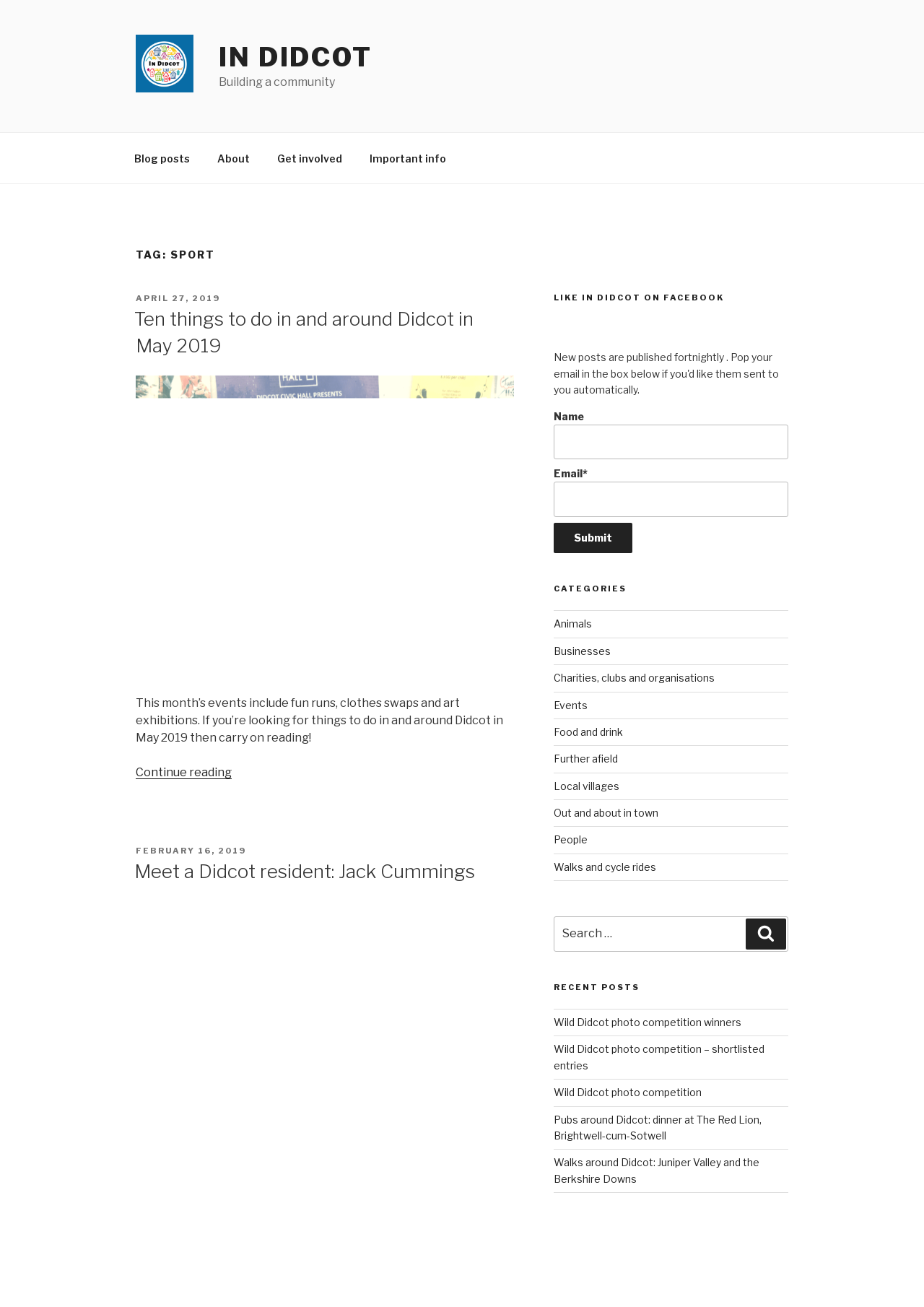What type of content is displayed in the 'Blog Sidebar' section?
Refer to the image and respond with a one-word or short-phrase answer.

Various